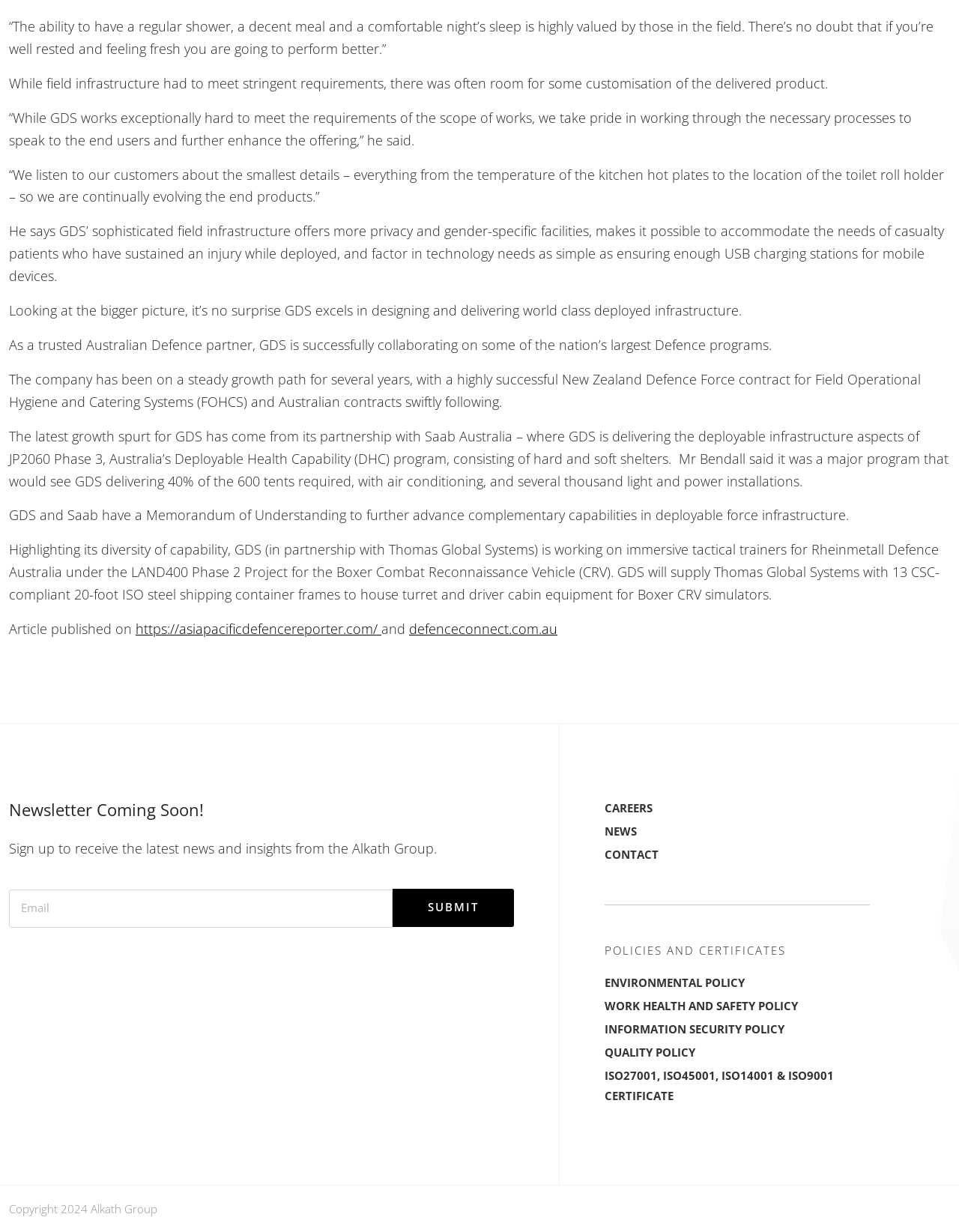Determine the bounding box coordinates of the clickable element necessary to fulfill the instruction: "Click on the 'education news' tag". Provide the coordinates as four float numbers within the 0 to 1 range, i.e., [left, top, right, bottom].

None